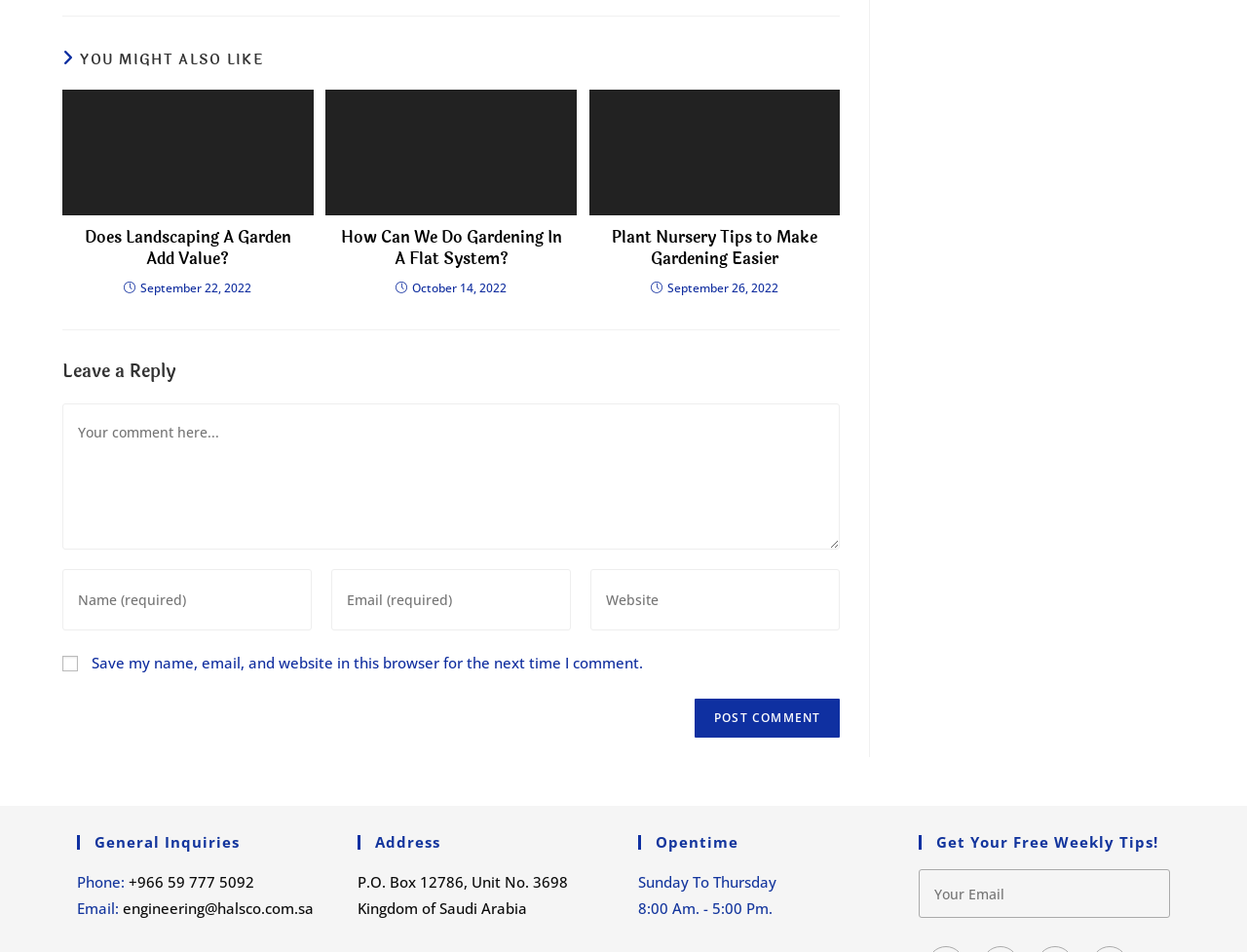Identify the bounding box coordinates for the UI element that matches this description: "Join Our Cause".

None